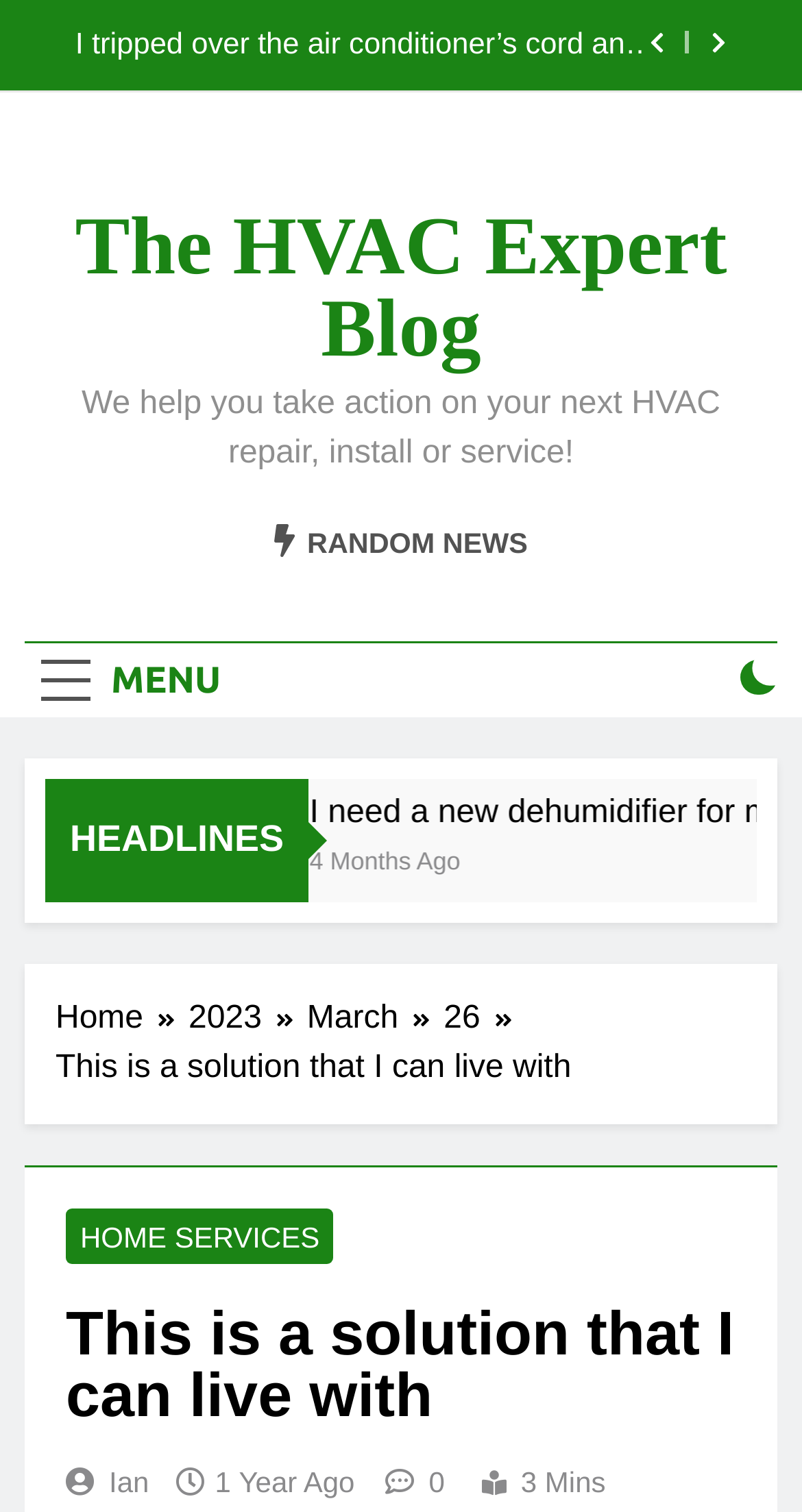Pinpoint the bounding box coordinates of the clickable area needed to execute the instruction: "Visit the HOME SERVICES page". The coordinates should be specified as four float numbers between 0 and 1, i.e., [left, top, right, bottom].

[0.082, 0.799, 0.417, 0.836]